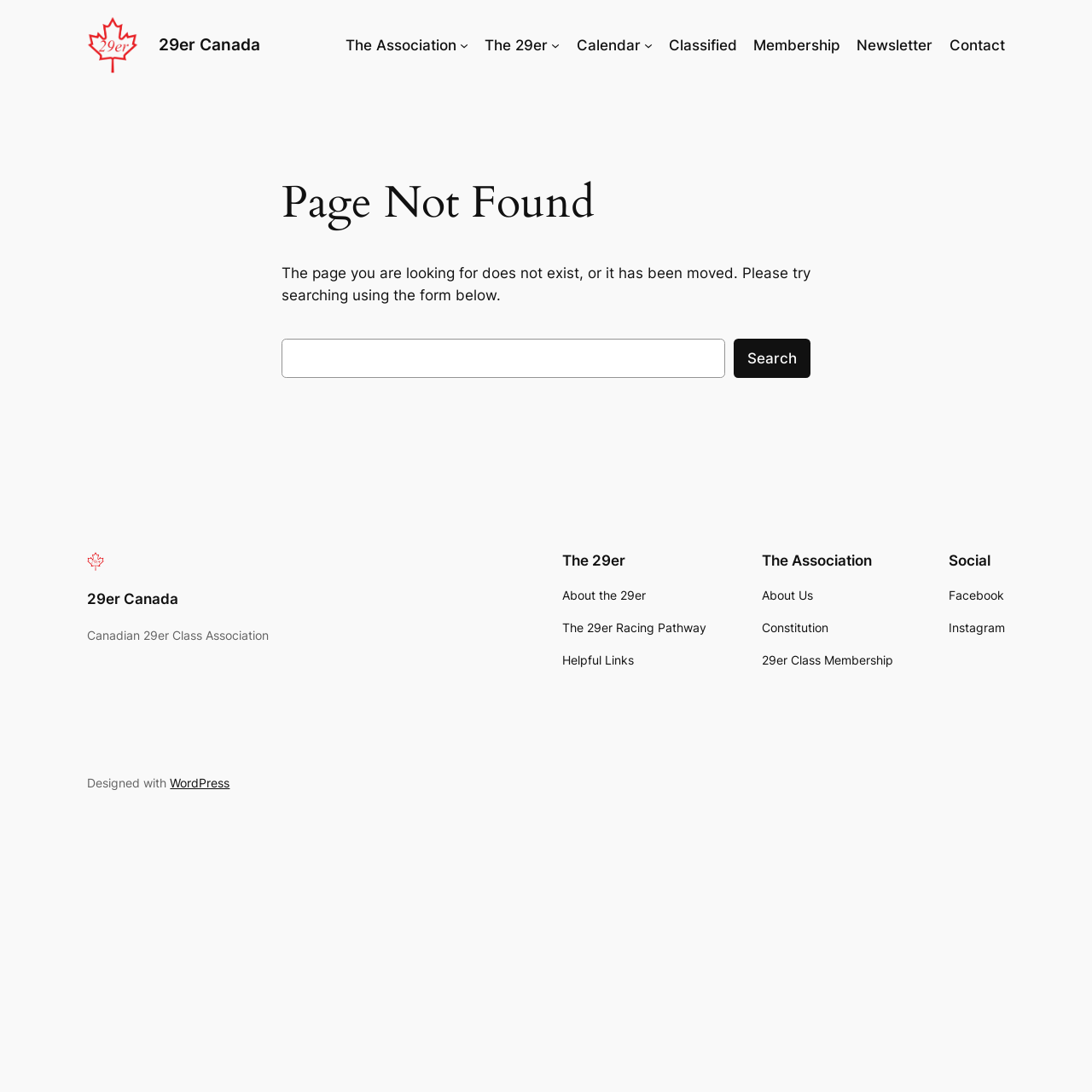Locate the bounding box coordinates of the clickable part needed for the task: "View the Calendar".

[0.528, 0.031, 0.586, 0.052]